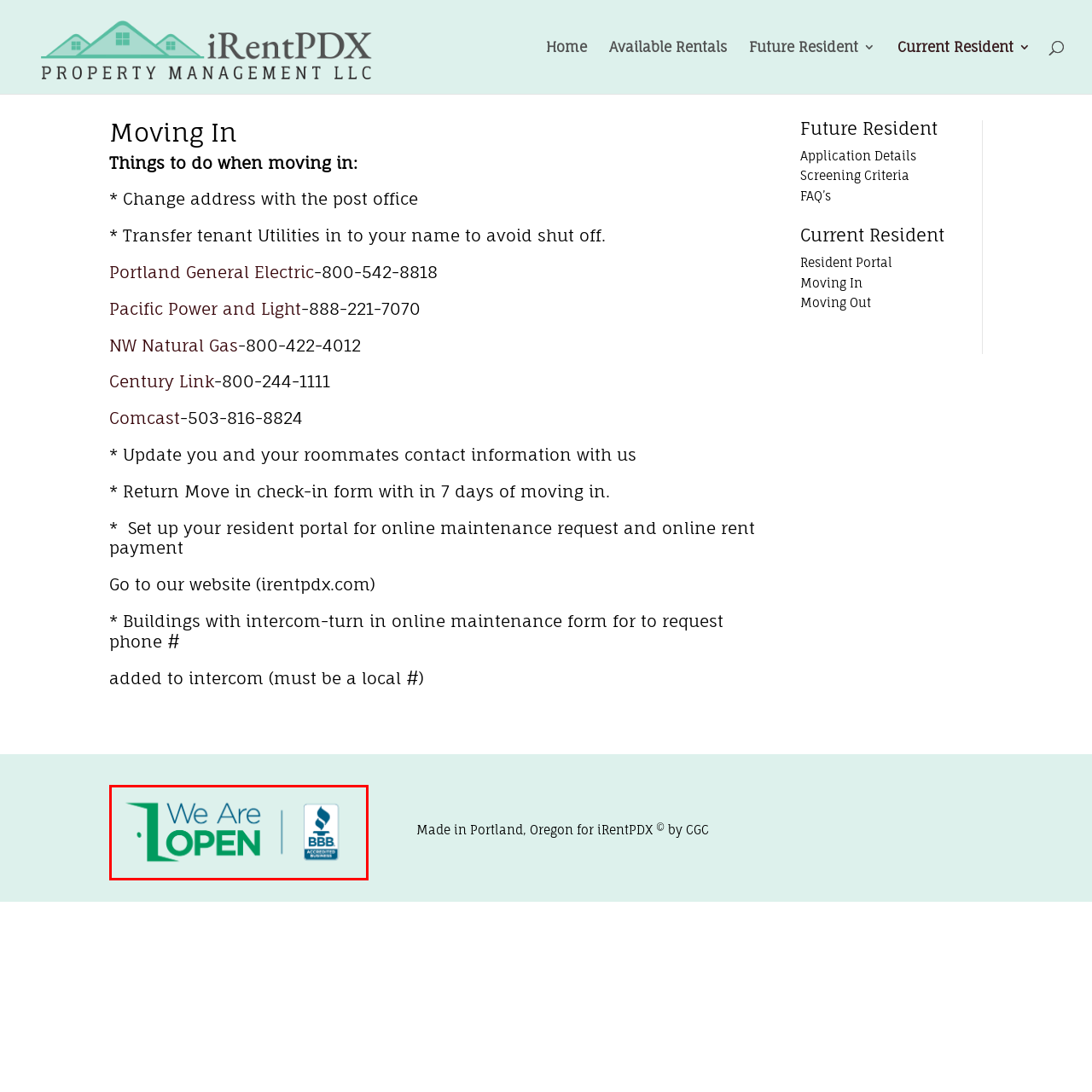Describe the contents of the image that is surrounded by the red box in a detailed manner.

The image prominently features the message "We Are OPEN" in bold green lettering, indicating the availability of services or operations. Accompanying this text is the logo of the Better Business Bureau (BBB), signifying the organization's accreditation as a trustworthy and reliable business. This design element conveys a welcoming atmosphere, reassuring potential customers of the company's commitment to quality and integrity in its services. The overall layout, along with the light background, enhances the visual appeal, making the message clear and inviting.